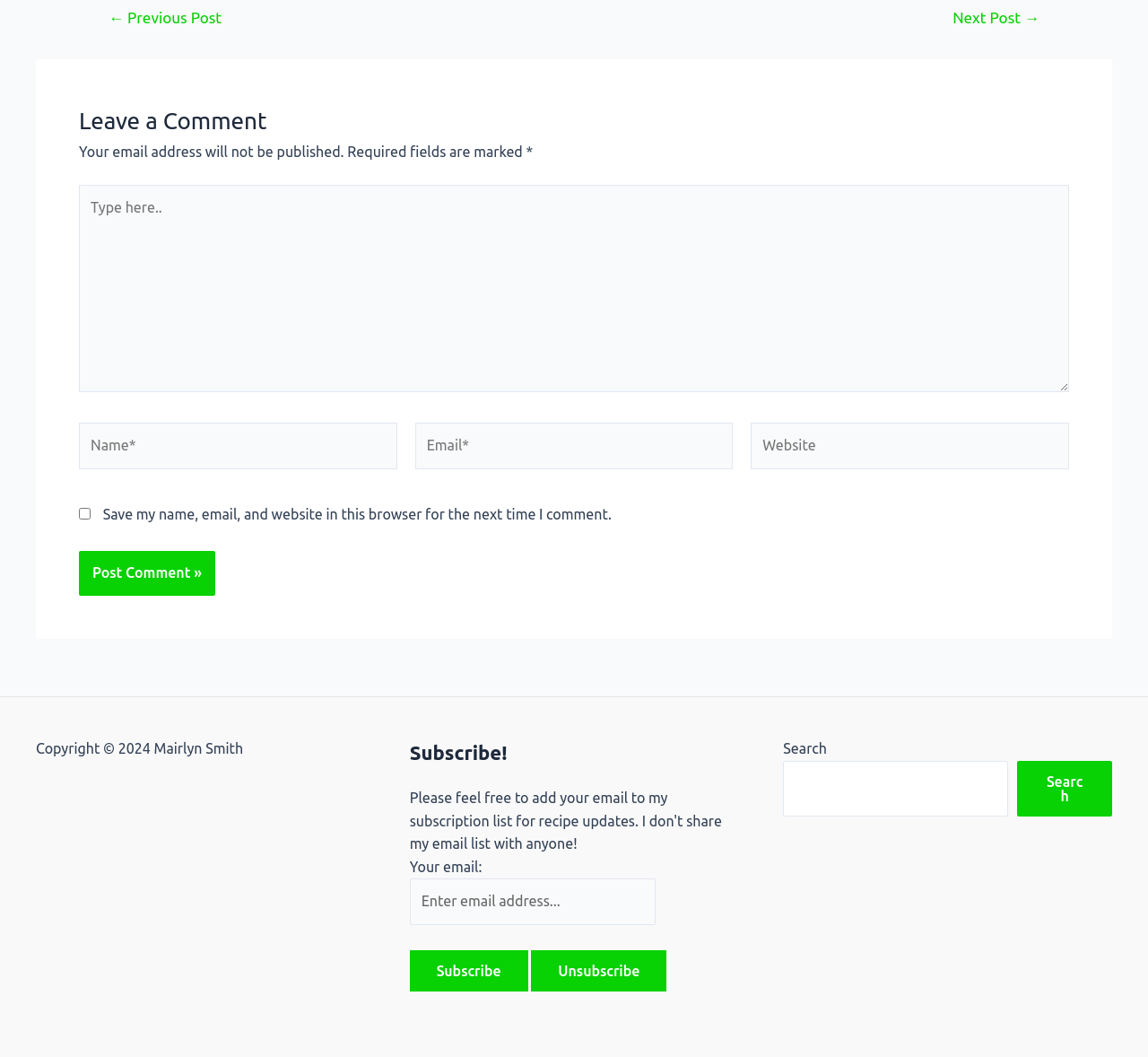Highlight the bounding box coordinates of the element you need to click to perform the following instruction: "Enter your name."

[0.069, 0.4, 0.346, 0.444]